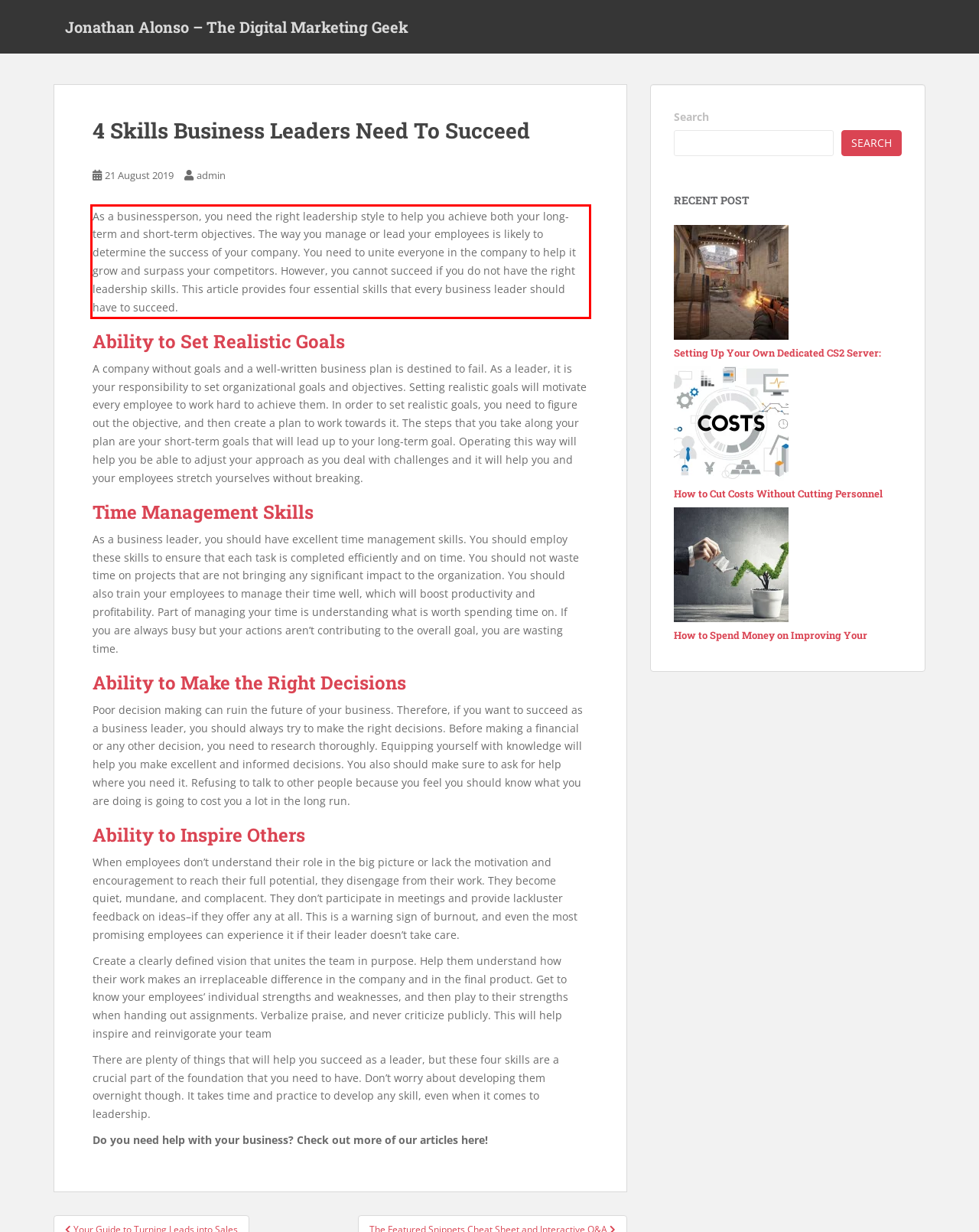Please identify the text within the red rectangular bounding box in the provided webpage screenshot.

As a businessperson, you need the right leadership style to help you achieve both your long-term and short-term objectives. The way you manage or lead your employees is likely to determine the success of your company. You need to unite everyone in the company to help it grow and surpass your competitors. However, you cannot succeed if you do not have the right leadership skills. This article provides four essential skills that every business leader should have to succeed.